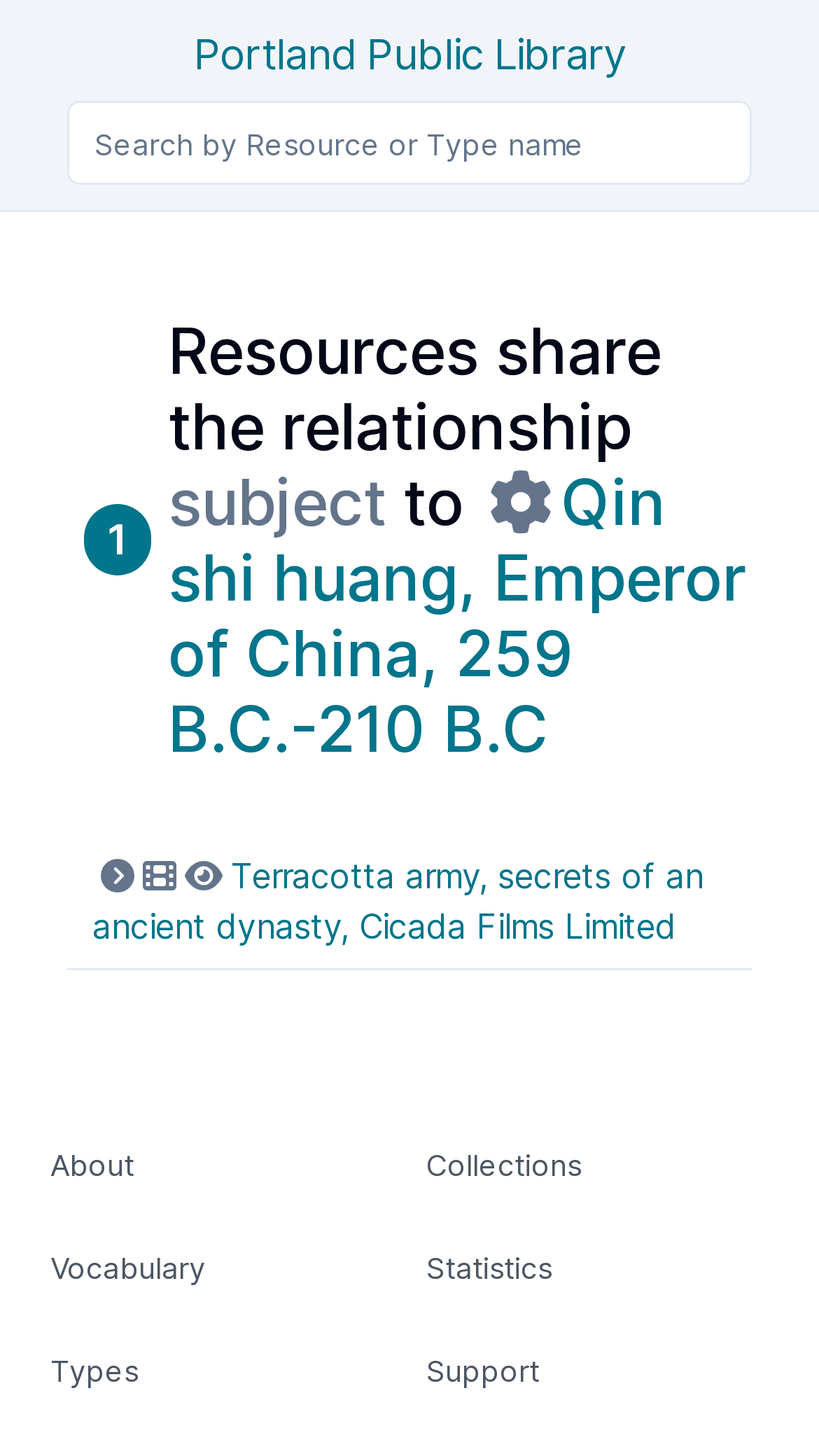Locate and extract the headline of this webpage.

Portland Public Library